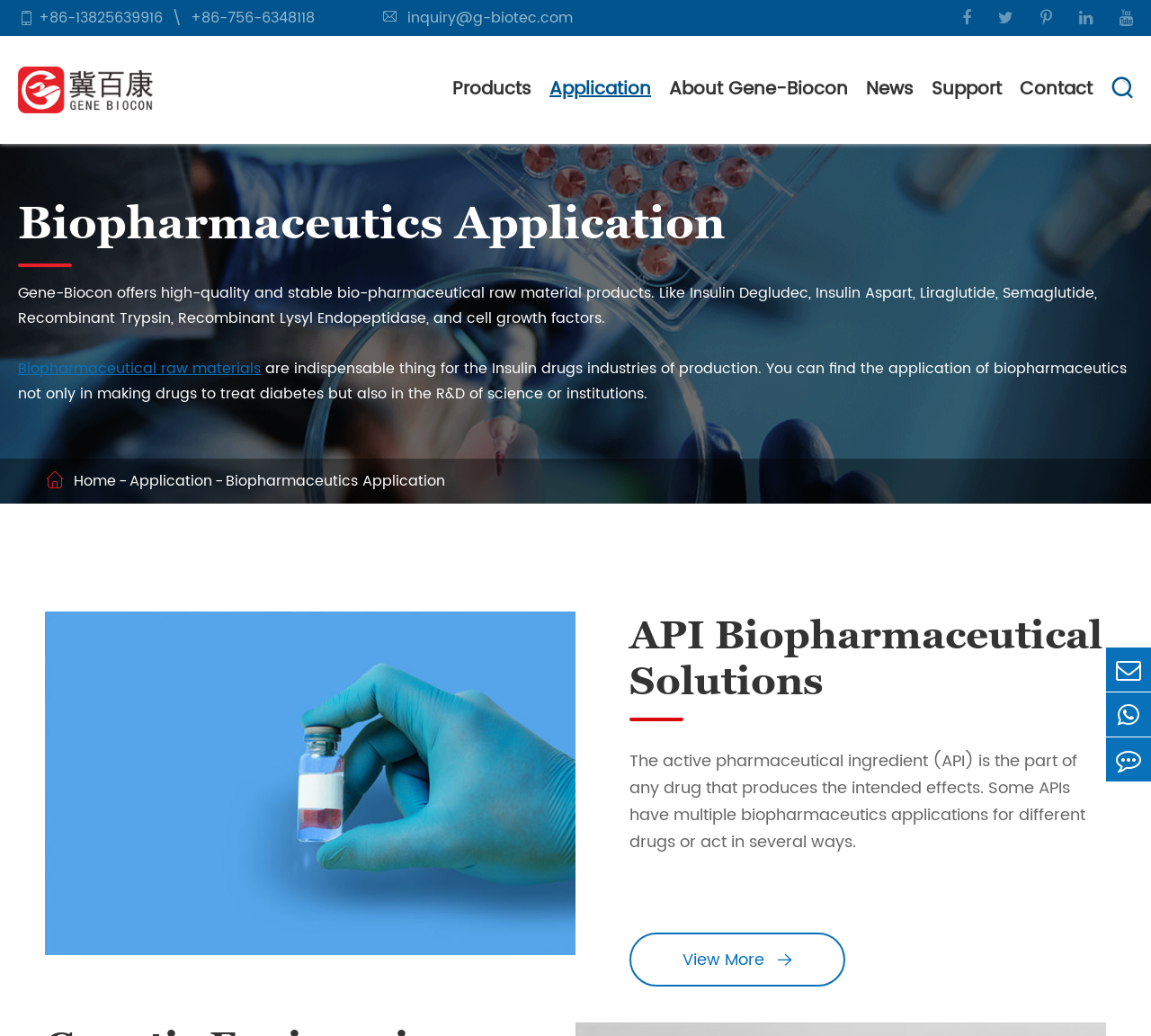How many application categories are there?
Using the visual information, answer the question in a single word or phrase.

5